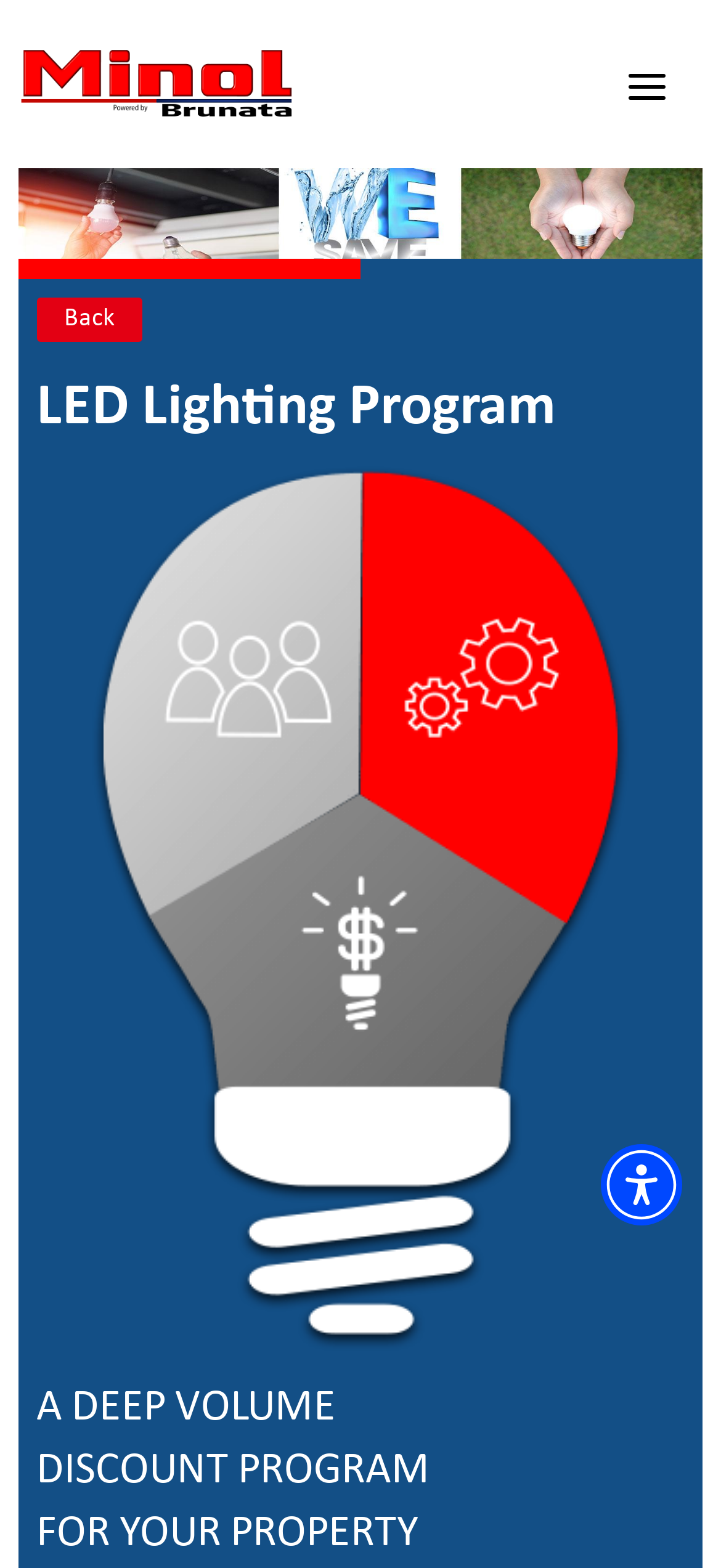How many navigation links are at the top of the webpage?
Refer to the image and offer an in-depth and detailed answer to the question.

The top navigation bar of the webpage contains 6 links, including 'MARKETS', 'SOLUTIONS', 'COMPANY', 'CONTACT US', 'ACCESS ACCOUNT', and 'home'.